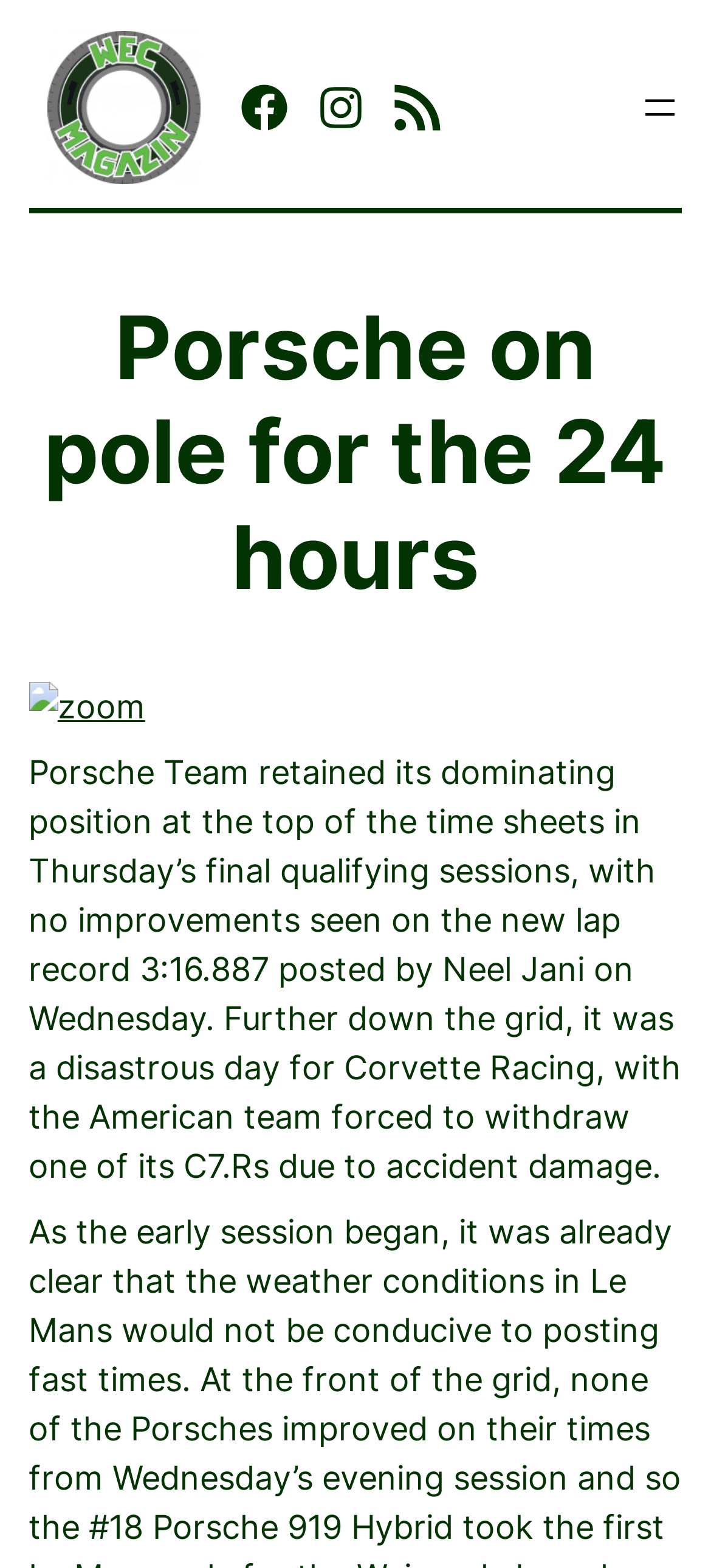What is the name of the racing team that was forced to withdraw one of its C7.Rs?
Based on the screenshot, provide a one-word or short-phrase response.

Corvette Racing